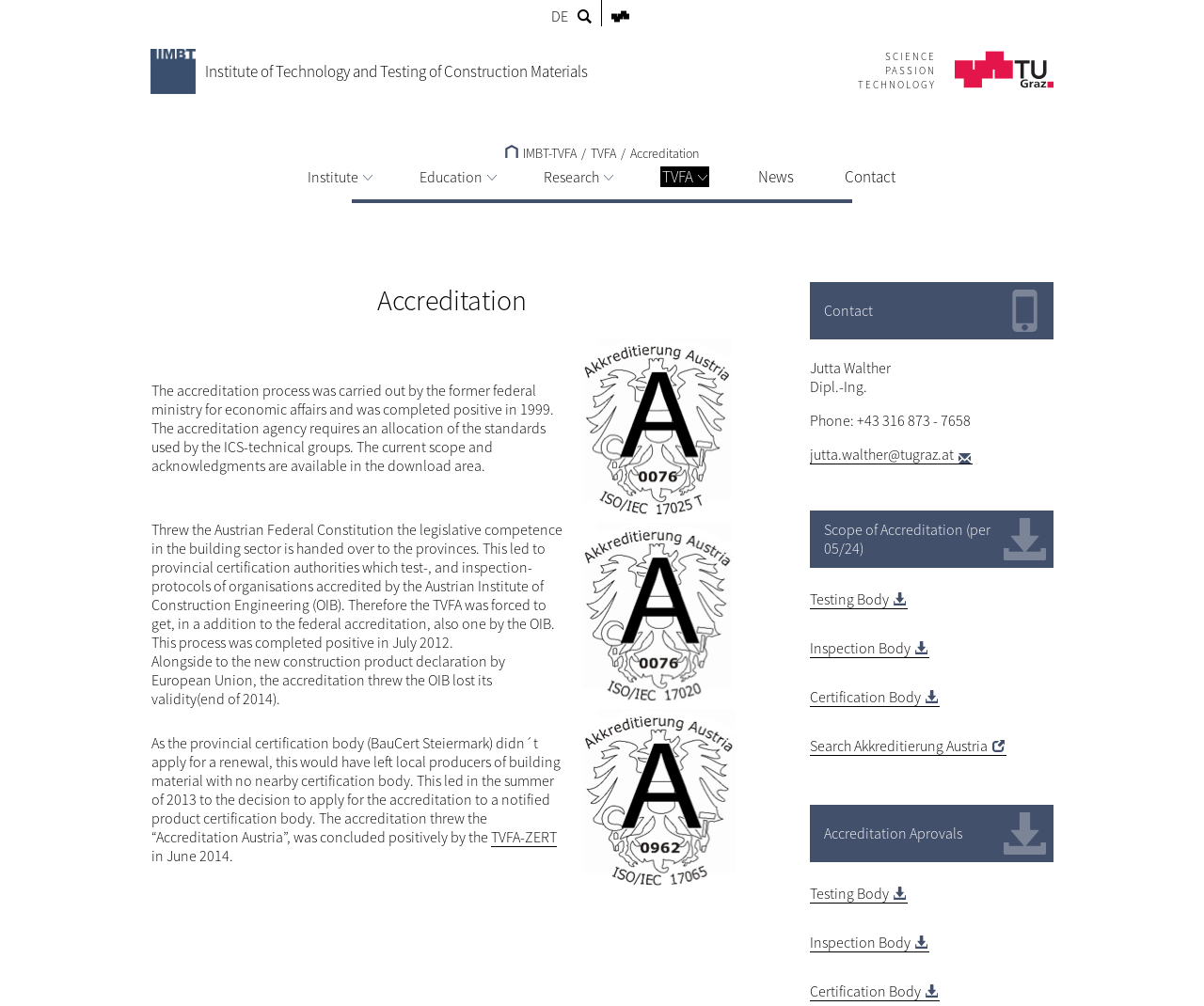Determine the bounding box coordinates of the clickable area required to perform the following instruction: "Click the link to Institute of Technology and Testing of Construction Materials". The coordinates should be represented as four float numbers between 0 and 1: [left, top, right, bottom].

[0.125, 0.059, 0.488, 0.078]